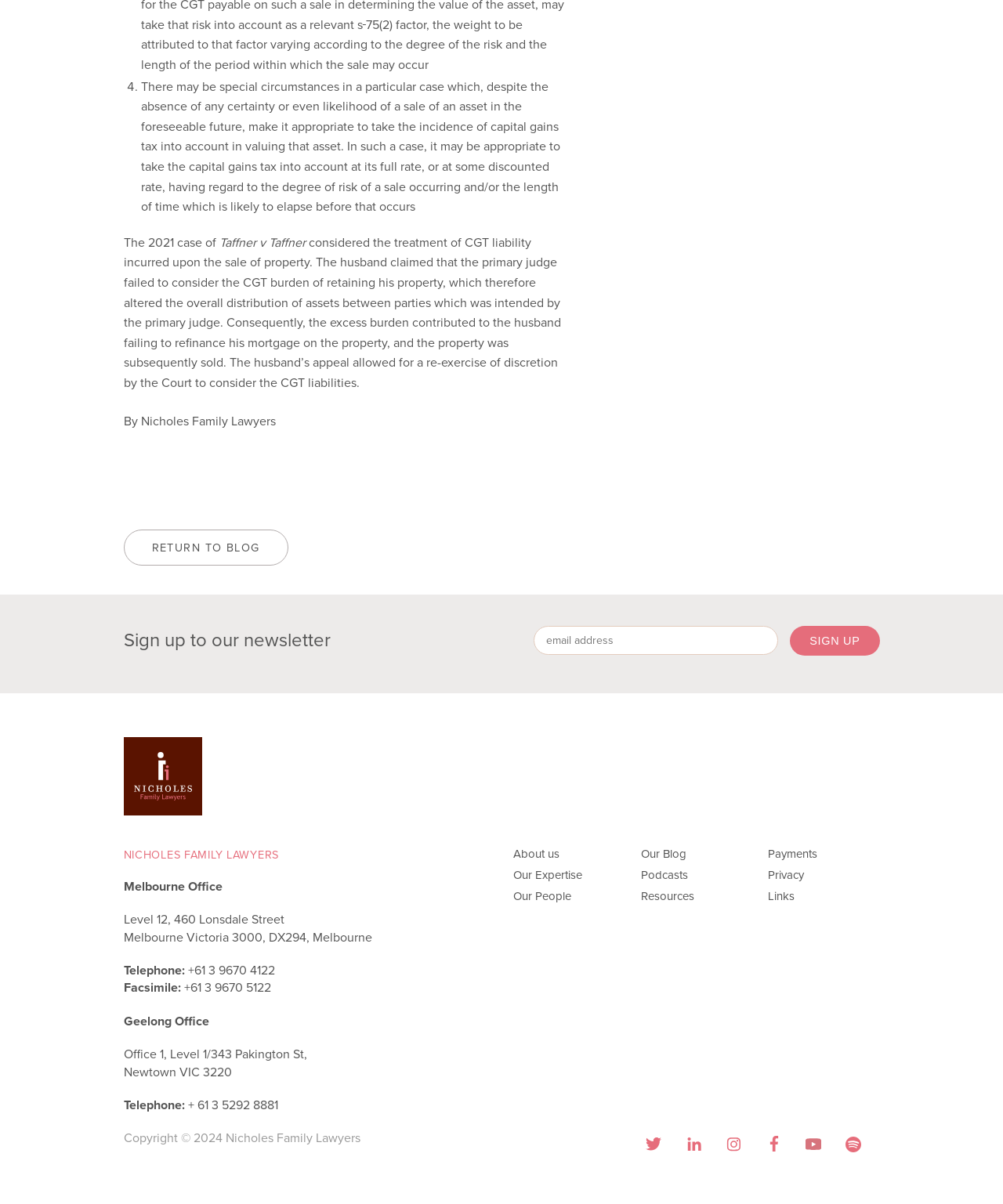What is the topic of the article mentioned on the webpage?
Refer to the screenshot and deliver a thorough answer to the question presented.

I found the topic of the article by reading the text on the webpage, which mentions a court case 'Taffner v Taffner' and discusses the treatment of CGT liability incurred upon the sale of property.